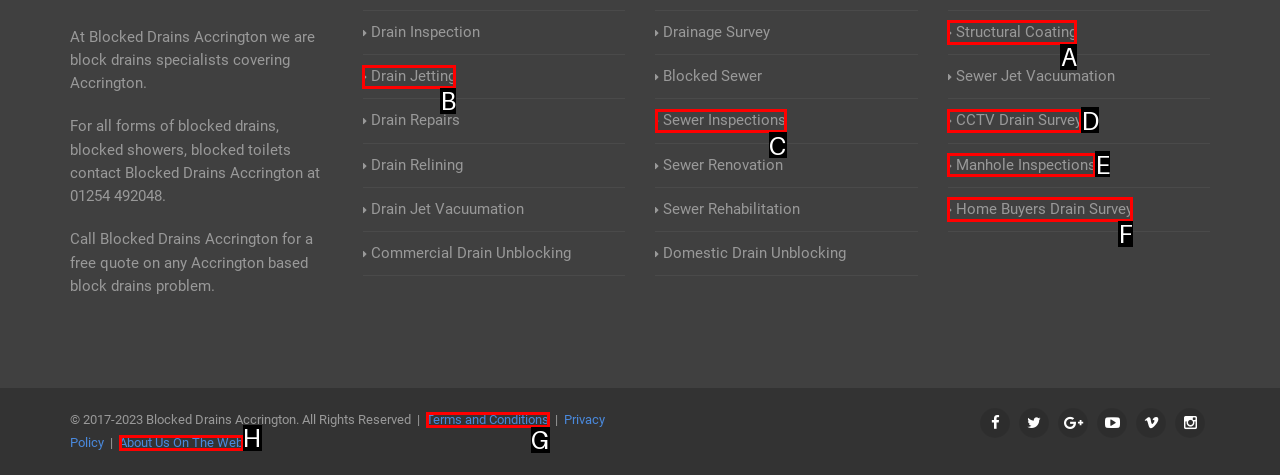Based on the task: View Terms and Conditions, which UI element should be clicked? Answer with the letter that corresponds to the correct option from the choices given.

G